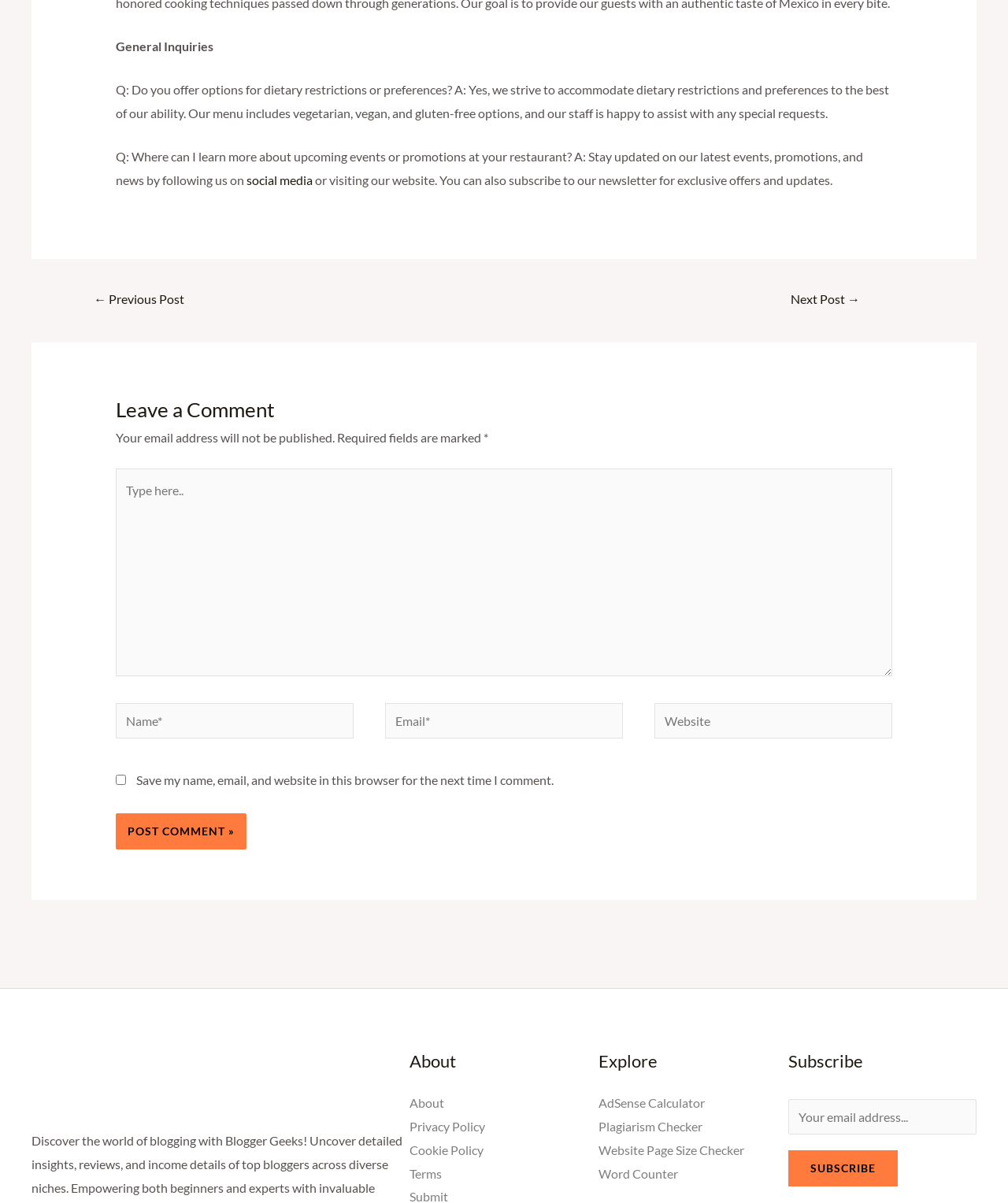Pinpoint the bounding box coordinates of the element to be clicked to execute the instruction: "Subscribe with the 'SUBSCRIBE' button".

[0.782, 0.956, 0.89, 0.987]